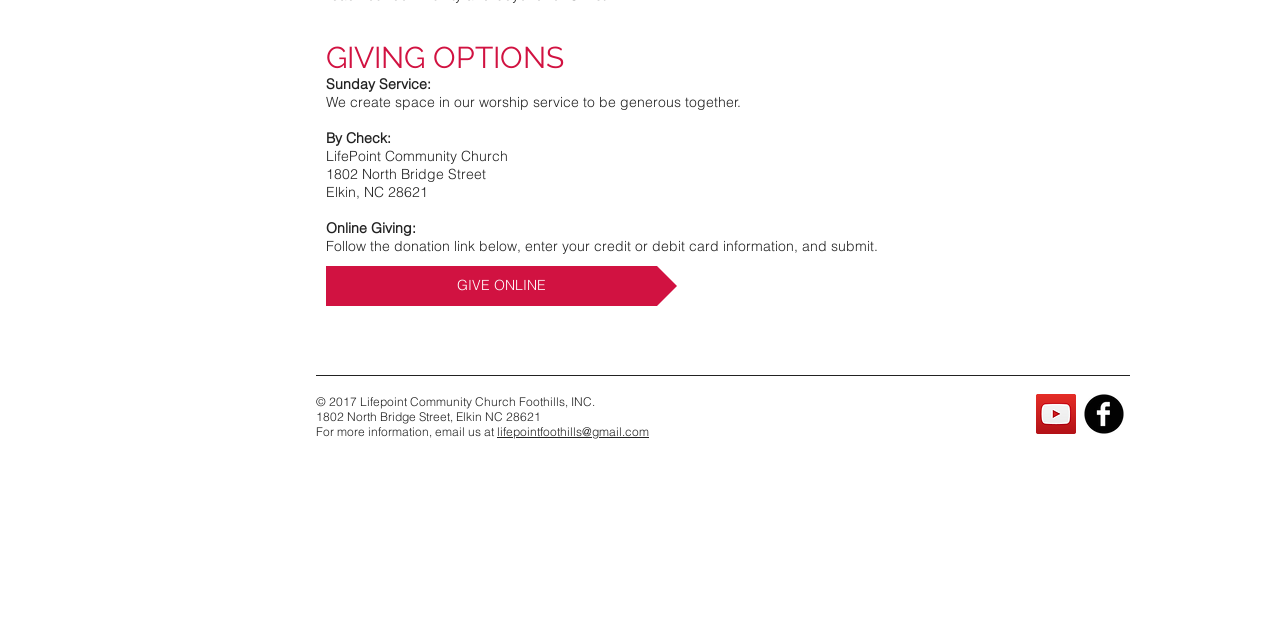Find the bounding box coordinates of the UI element according to this description: "aria-label="Facebook Black Round"".

[0.847, 0.616, 0.878, 0.678]